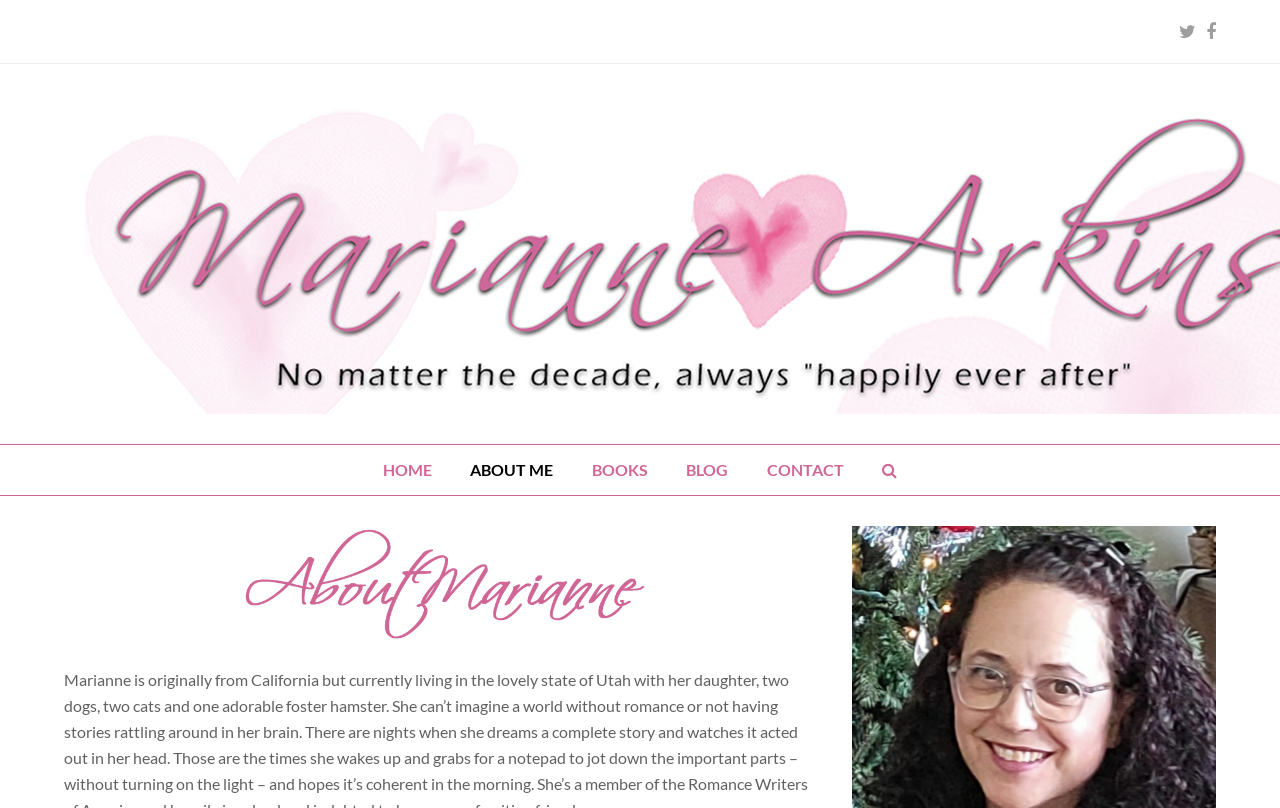Find the bounding box coordinates of the clickable area required to complete the following action: "search something".

[0.676, 0.551, 0.715, 0.613]